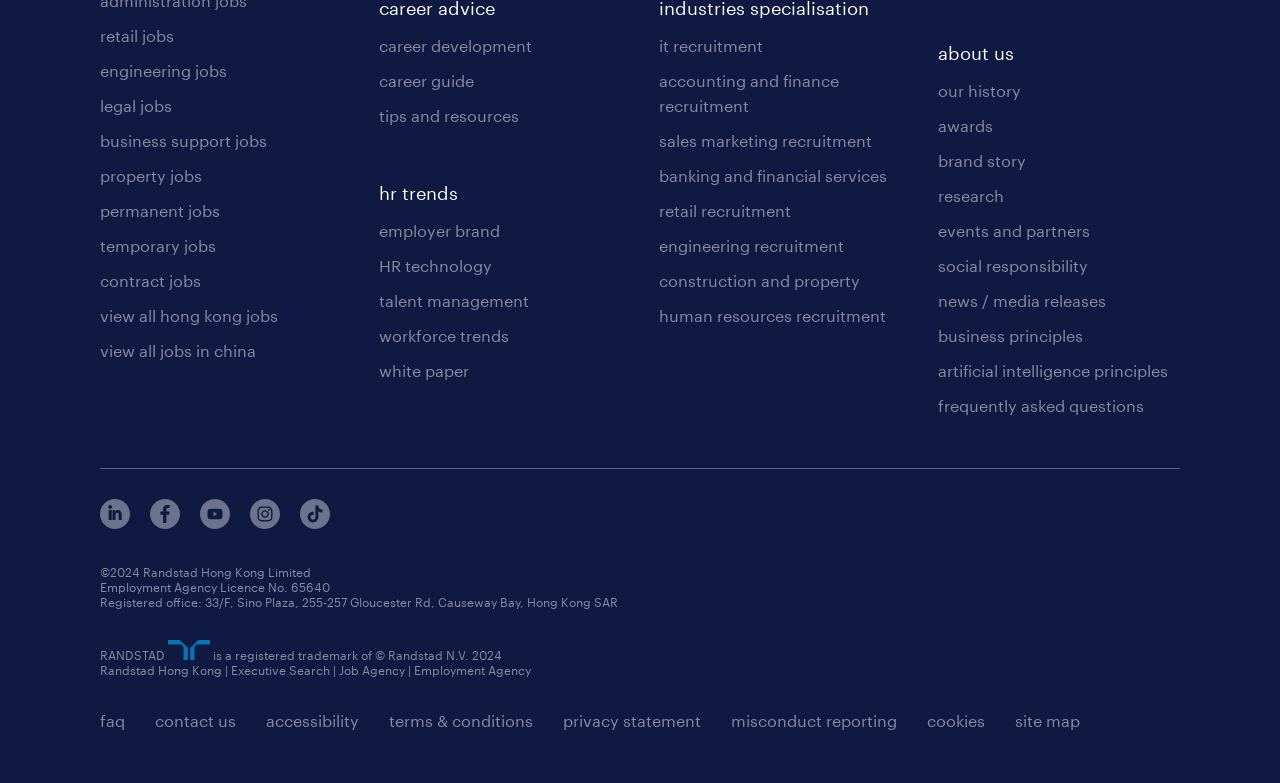Please determine the bounding box coordinates of the element's region to click for the following instruction: "Click the 'Post Comment' button".

None